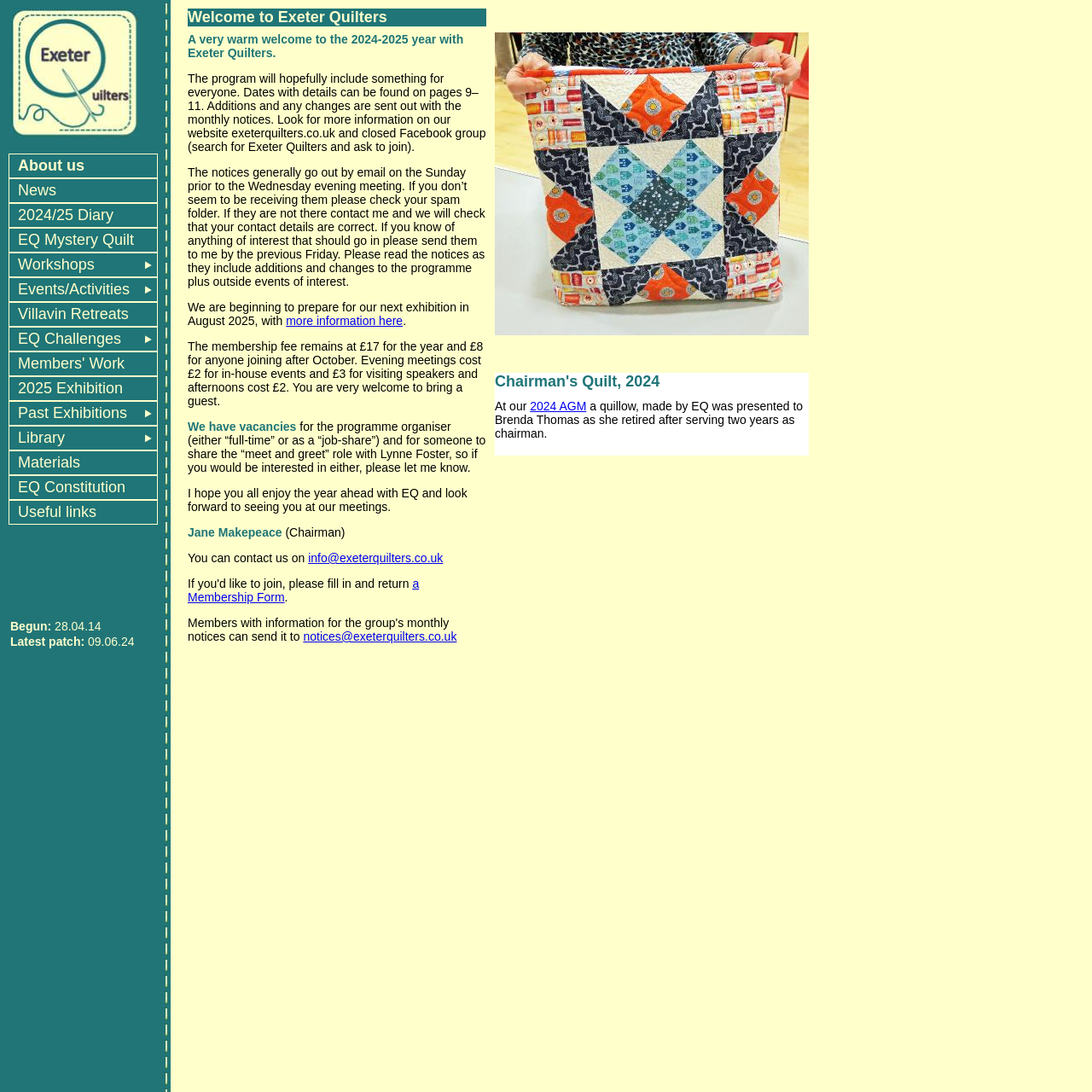Determine the bounding box coordinates for the area that should be clicked to carry out the following instruction: "Go to 'Patient Portal'".

None